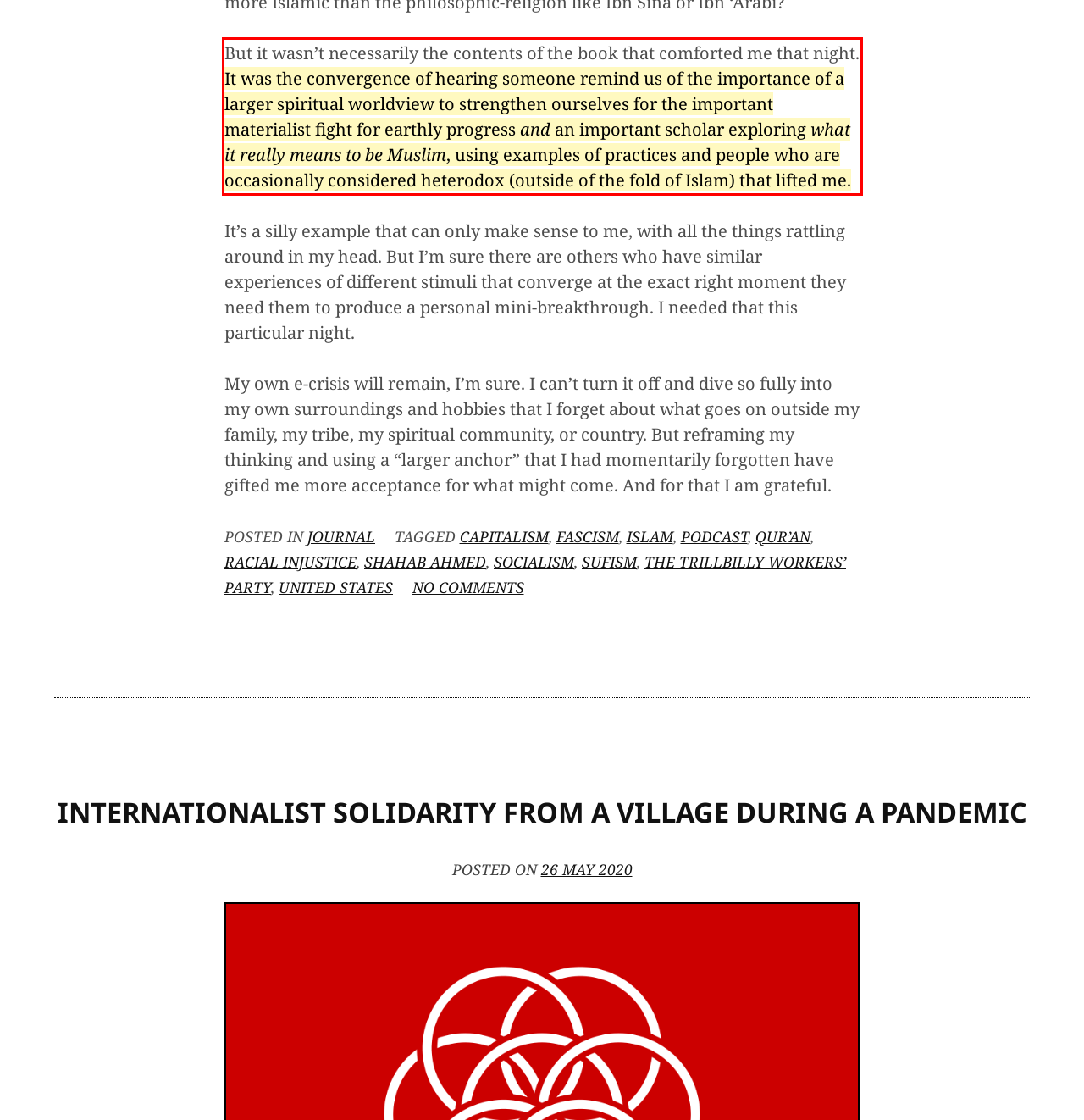In the screenshot of the webpage, find the red bounding box and perform OCR to obtain the text content restricted within this red bounding box.

But it wasn’t necessarily the contents of the book that comforted me that night. It was the convergence of hearing someone remind us of the importance of a larger spiritual worldview to strengthen ourselves for the important materialist fight for earthly progress and an important scholar exploring what it really means to be Muslim, using examples of practices and people who are occasionally considered heterodox (outside of the fold of Islam) that lifted me.